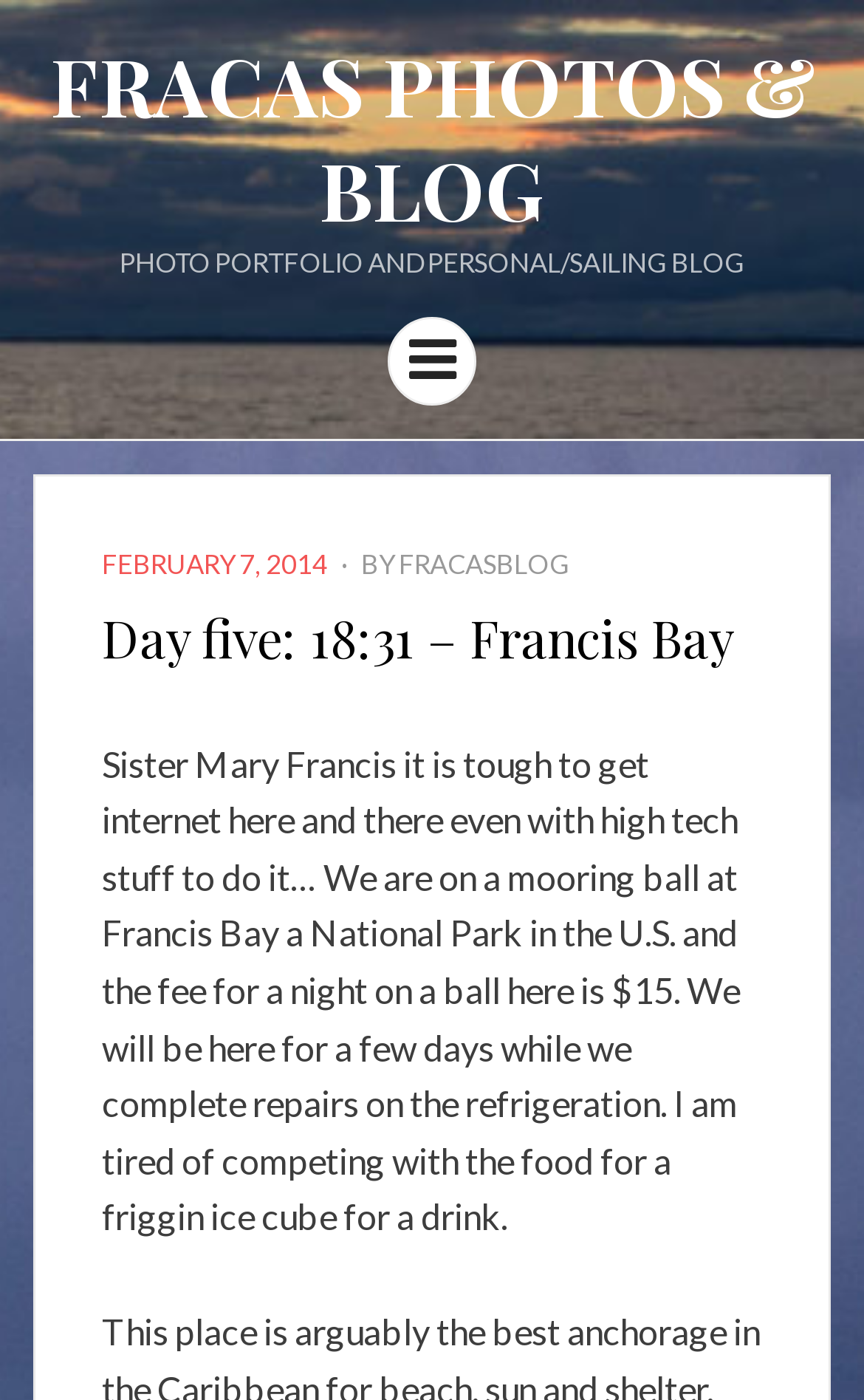What is the author repairing on their boat?
Kindly answer the question with as much detail as you can.

The author mentions 'we complete repairs on the refrigeration' in the blog post, indicating that the author is repairing the refrigeration system on their boat.